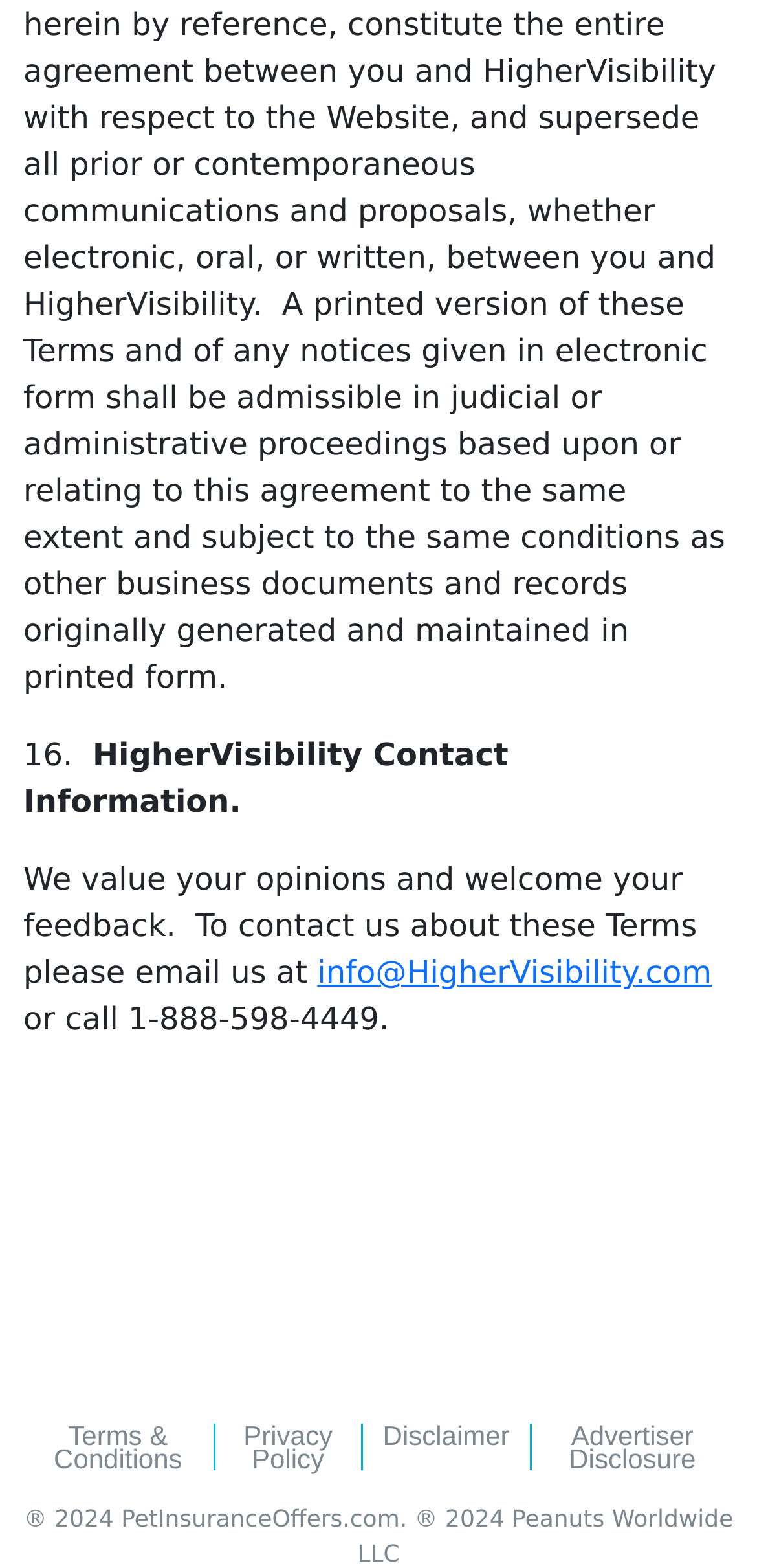What are the three links at the bottom of the page?
Based on the screenshot, provide your answer in one word or phrase.

Terms & Conditions, Privacy Policy, Disclaimer